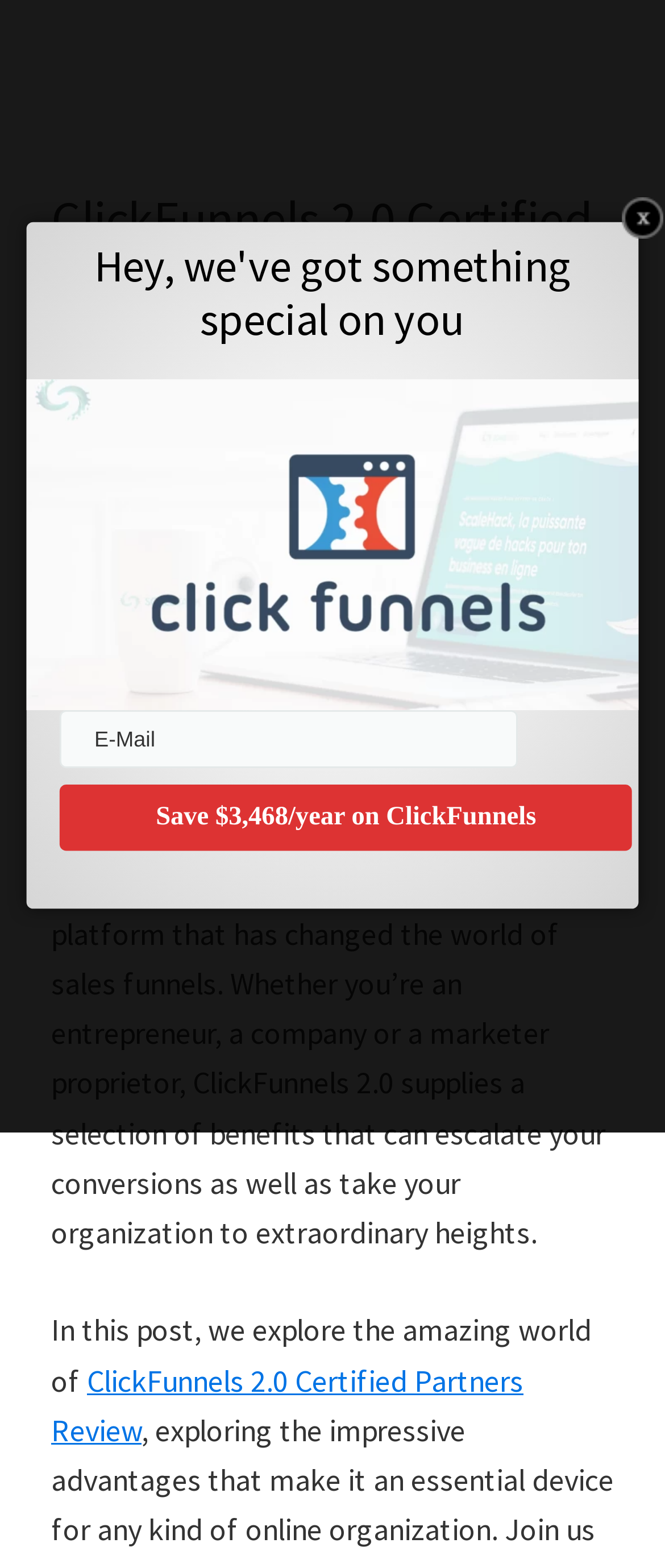Provide your answer in a single word or phrase: 
What can ClickFunnels 2.0 do for entrepreneurs?

Escalate conversions